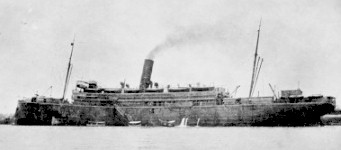Break down the image and describe each part extensively.

The image depicts the HMAT Kyarra, a notable troopship utilized during World War I. This vessel played a crucial role in transporting Australian soldiers to various theaters of war, including the Suez Canal and the Western Front. Its service is particularly associated with the story of Ernest Holland, an Australian soldier who sailed to war aboard this ship. The HMAT Kyarra embodies a significant part of military history, symbolizing the journey of countless soldiers as they left their homes in search of duty and honor. This context places the ship not only as a means of transport but also as a poignant reminder of the sacrifices made during one of history's most challenging eras.